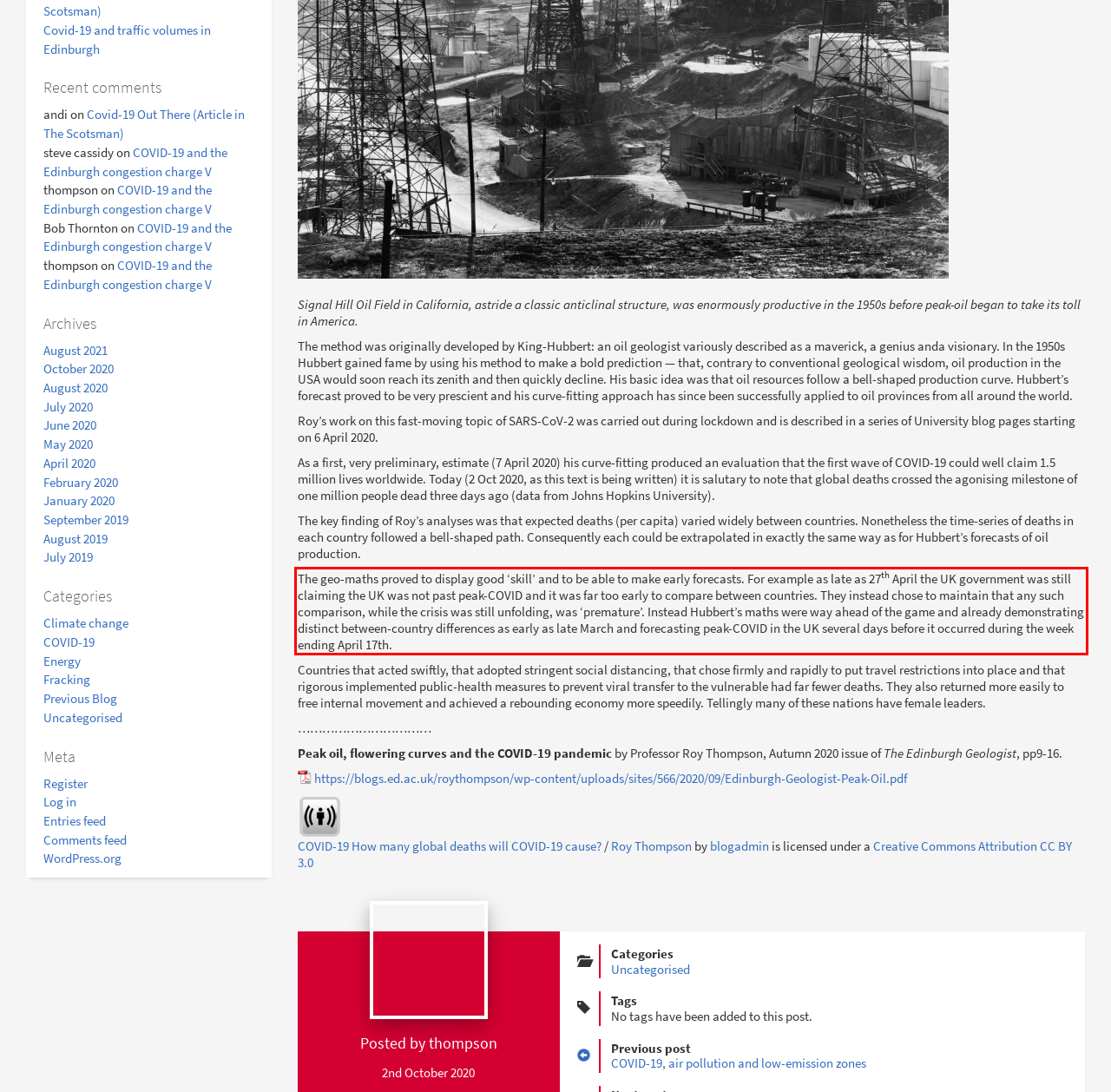In the screenshot of the webpage, find the red bounding box and perform OCR to obtain the text content restricted within this red bounding box.

The geo-maths proved to display good ‘skill’ and to be able to make early forecasts. For example as late as 27th April the UK government was still claiming the UK was not past peak-COVID and it was far too early to compare between countries. They instead chose to maintain that any such comparison, while the crisis was still unfolding, was ‘premature’. Instead Hubbert’s maths were way ahead of the game and already demonstrating distinct between-country differences as early as late March and forecasting peak-COVID in the UK several days before it occurred during the week ending April 17th.